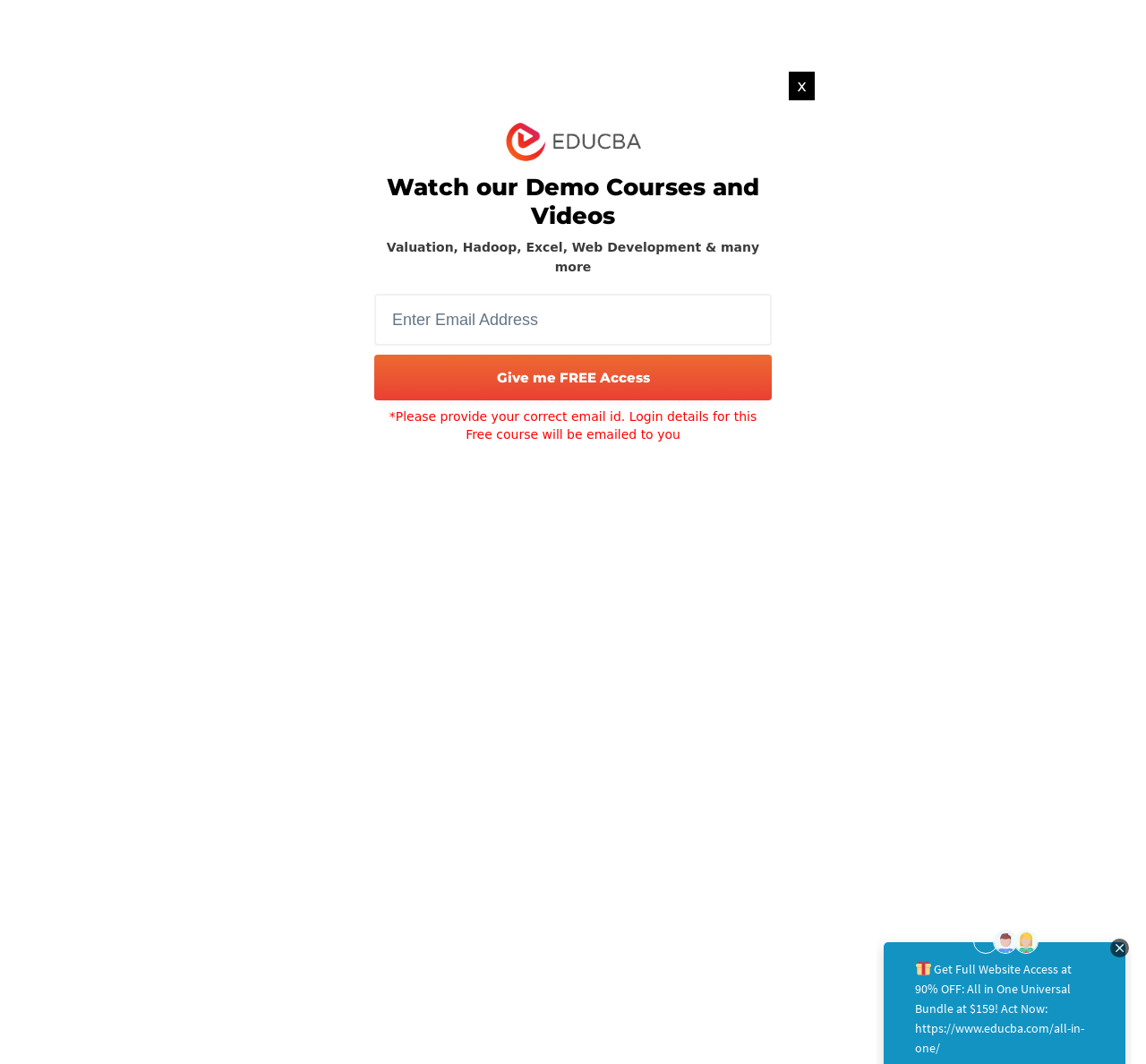Please locate the UI element described by "title="Next"" and provide its bounding box coordinates.

[0.413, 0.282, 0.455, 0.318]